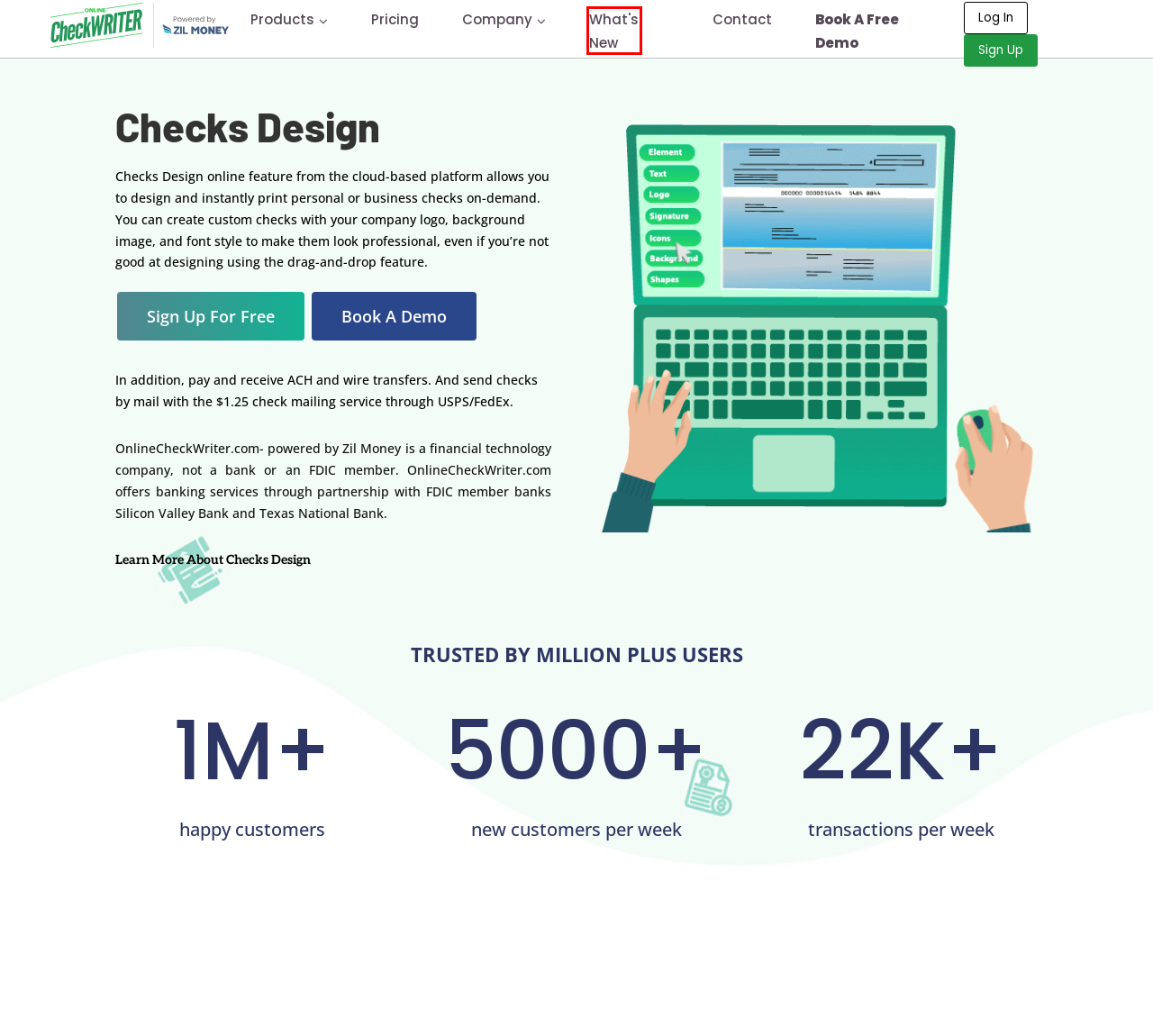A screenshot of a webpage is given, featuring a red bounding box around a UI element. Please choose the webpage description that best aligns with the new webpage after clicking the element in the bounding box. These are the descriptions:
A. Send Group SMS To Your Clients With A Single Click
B. About - Online Check Writer | Online Digital Check Printing Software
C. Blogs AP & AR Solutions Invoice & Bill Management, Payment Link
D. Invest - Online Check Writer Online Digital Check Printing Software
E. Zoho Payroll - Online Check Writer | Online Digital Check Printing Software
F. What's New - Online Check Writer | Online Digital Check Printing Software
G. Contact - Online Check Writer | Online Digital Check Printing Software
H. Pricing - Online Check Writer | Online Digital Check Printing Software

F